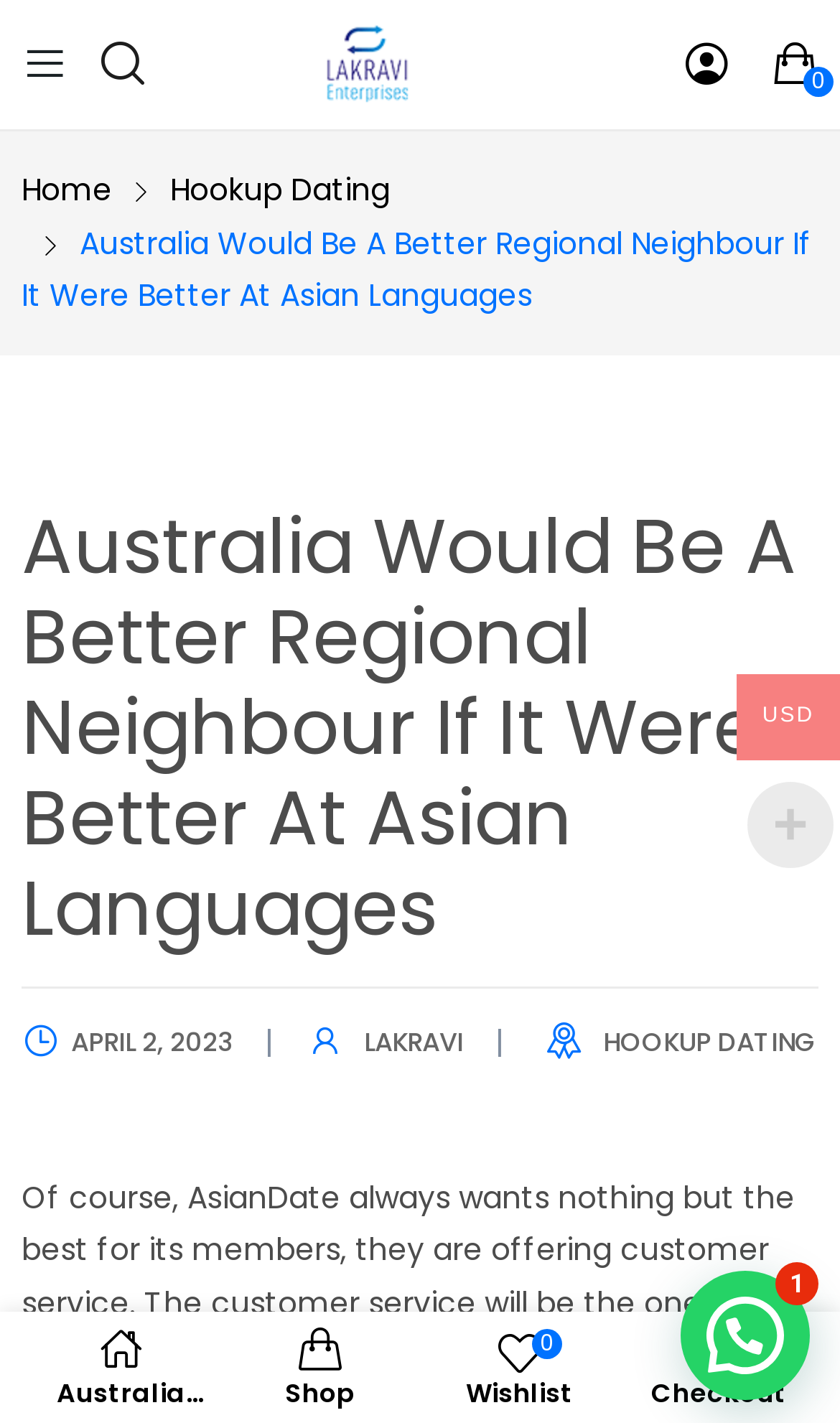Provide a one-word or short-phrase answer to the question:
How many links are there in the top navigation bar?

4